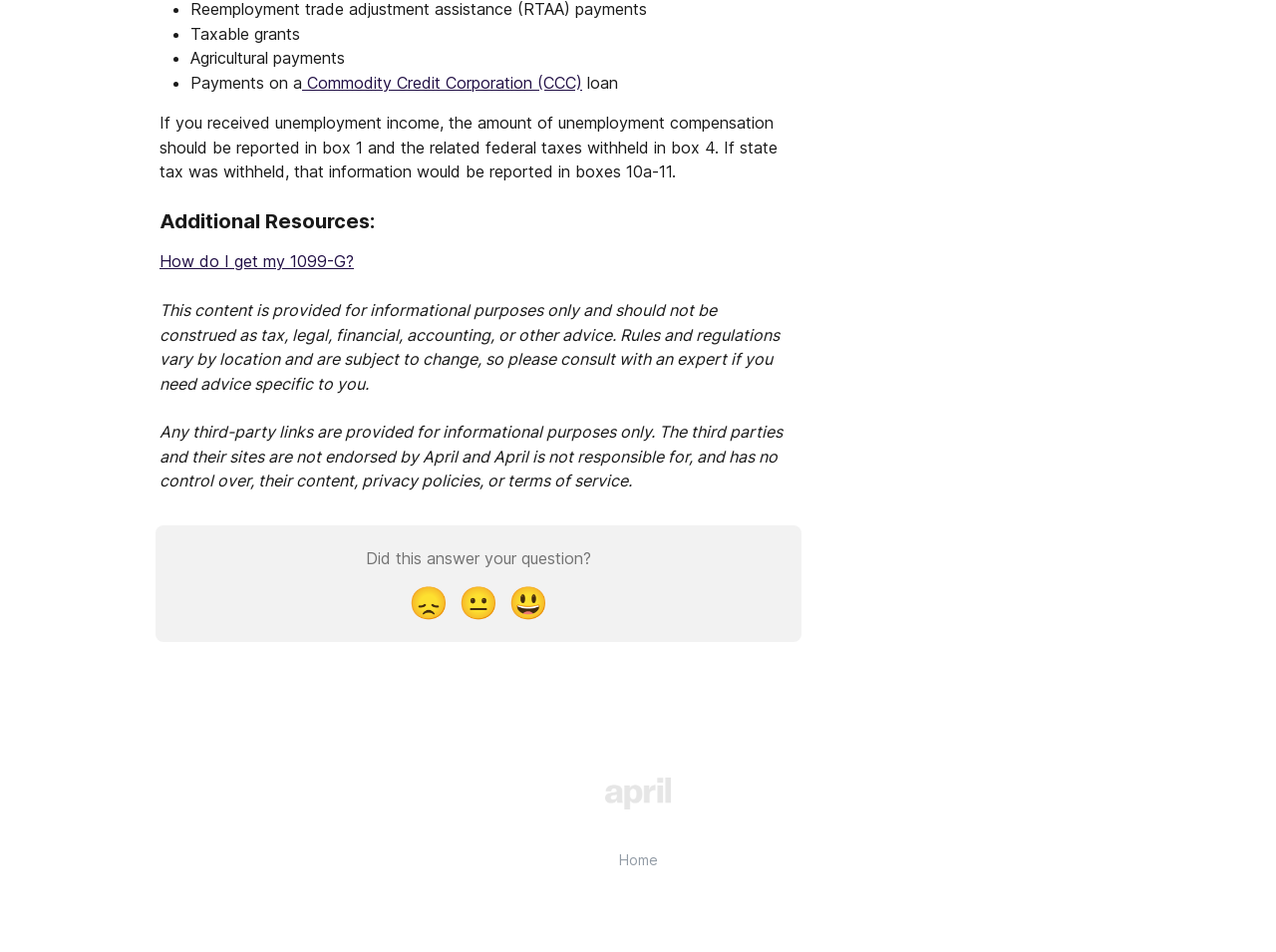Locate the bounding box of the UI element described in the following text: "alt="April Help Center"".

[0.474, 0.821, 0.526, 0.843]